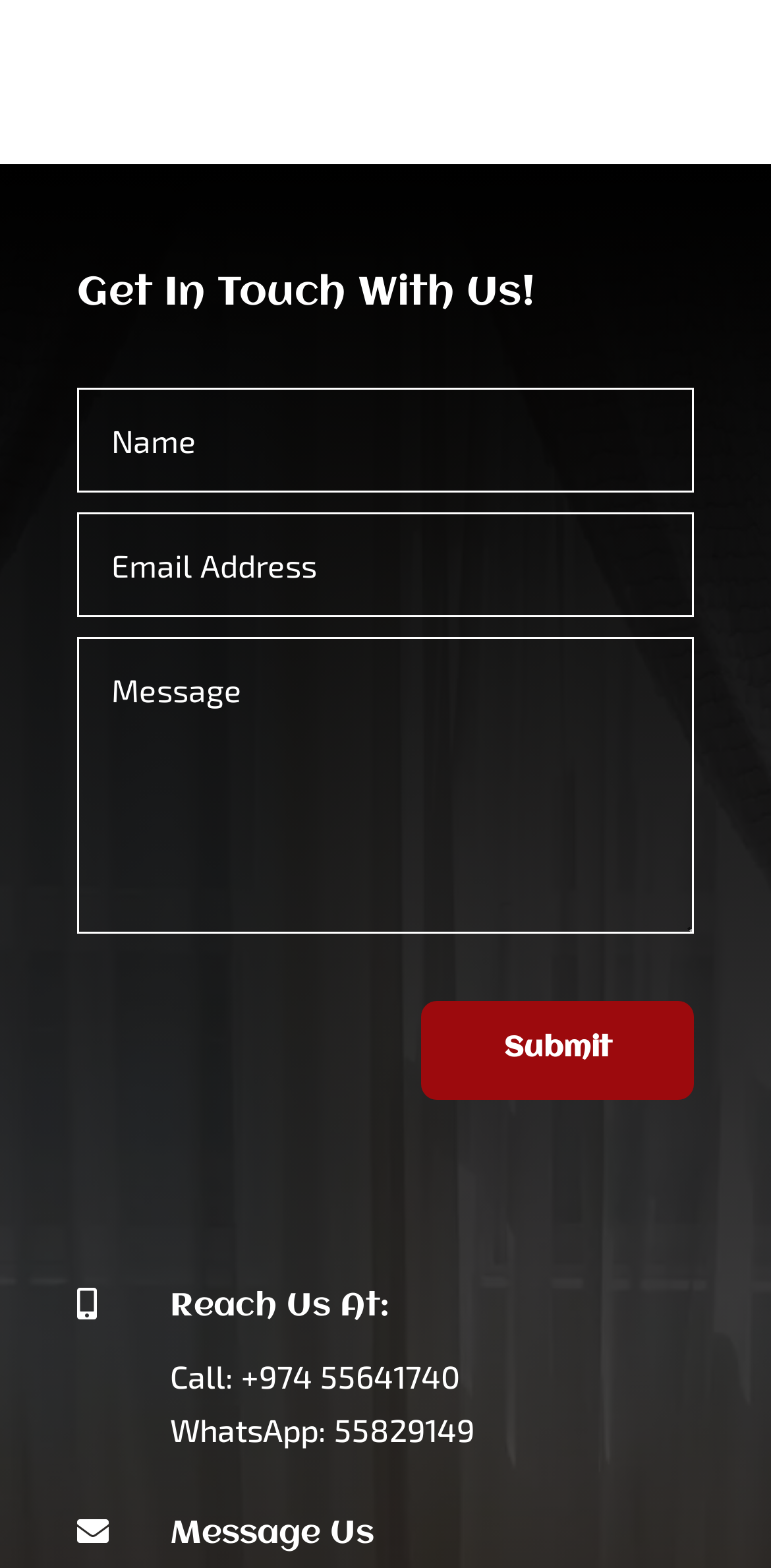What is the phone number for WhatsApp?
Answer the question with a single word or phrase, referring to the image.

55829149